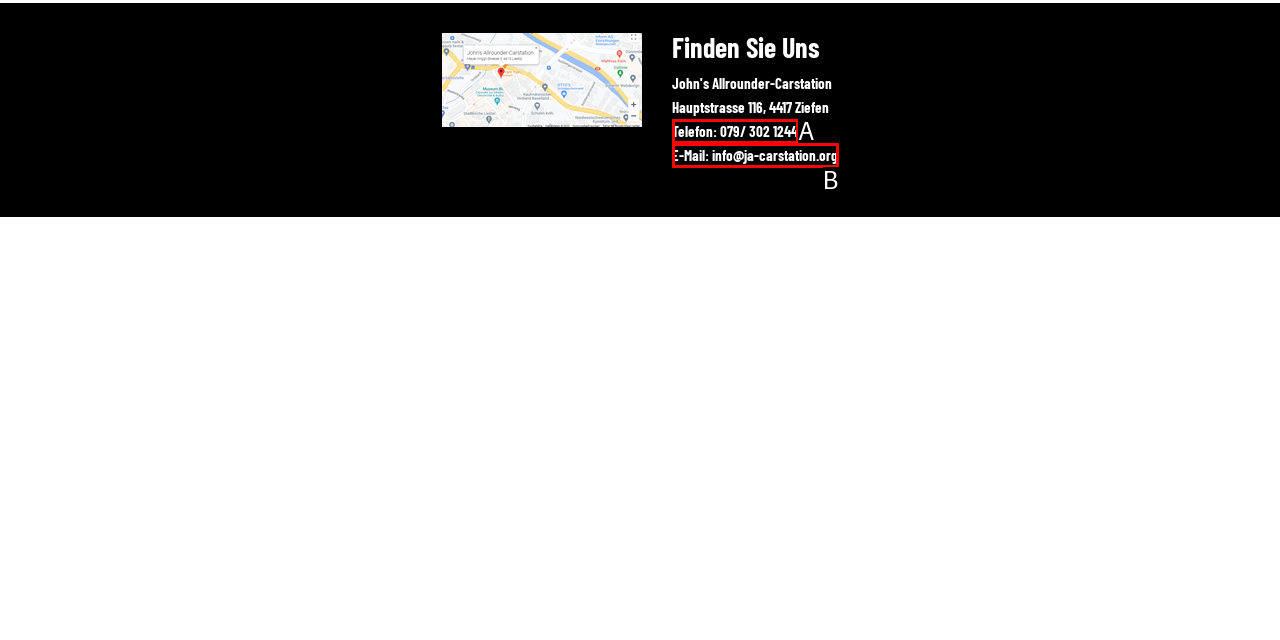Identify the HTML element that corresponds to the following description: E-Mail: info@ja-carstation.org. Provide the letter of the correct option from the presented choices.

B